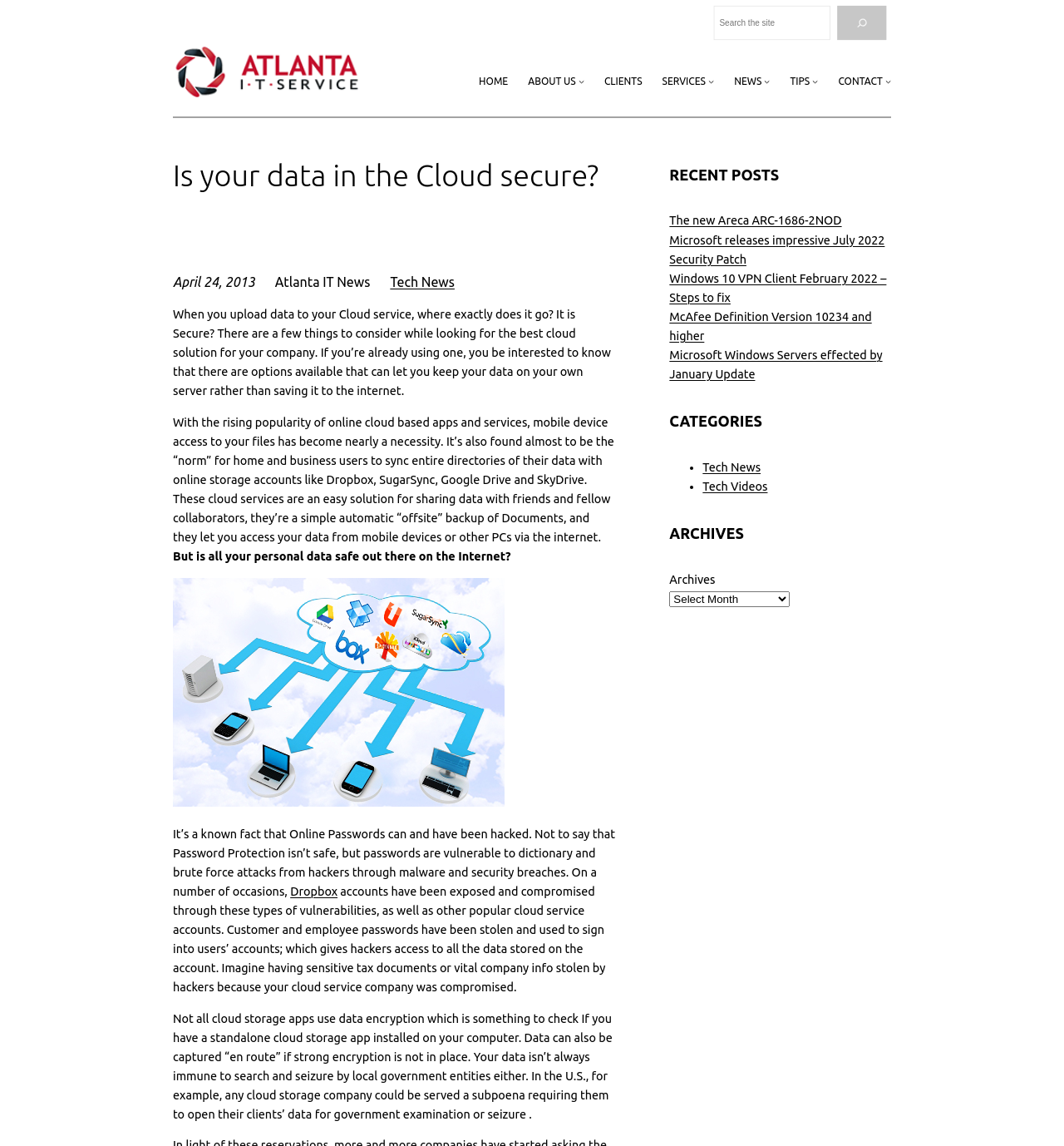Please predict the bounding box coordinates of the element's region where a click is necessary to complete the following instruction: "Search for something". The coordinates should be represented by four float numbers between 0 and 1, i.e., [left, top, right, bottom].

[0.671, 0.005, 0.833, 0.035]